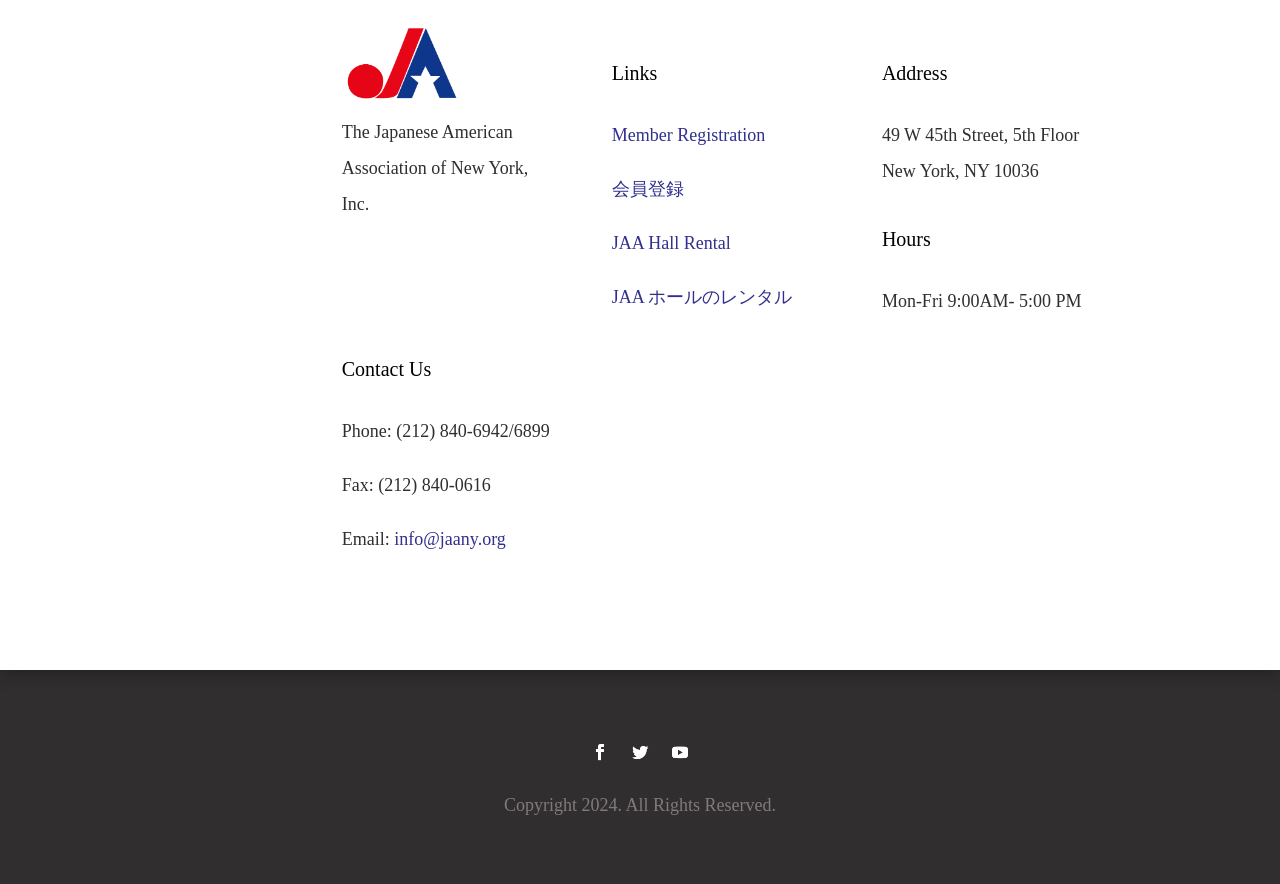Can you determine the bounding box coordinates of the area that needs to be clicked to fulfill the following instruction: "Visit JAA Hall Rental page"?

[0.478, 0.263, 0.571, 0.286]